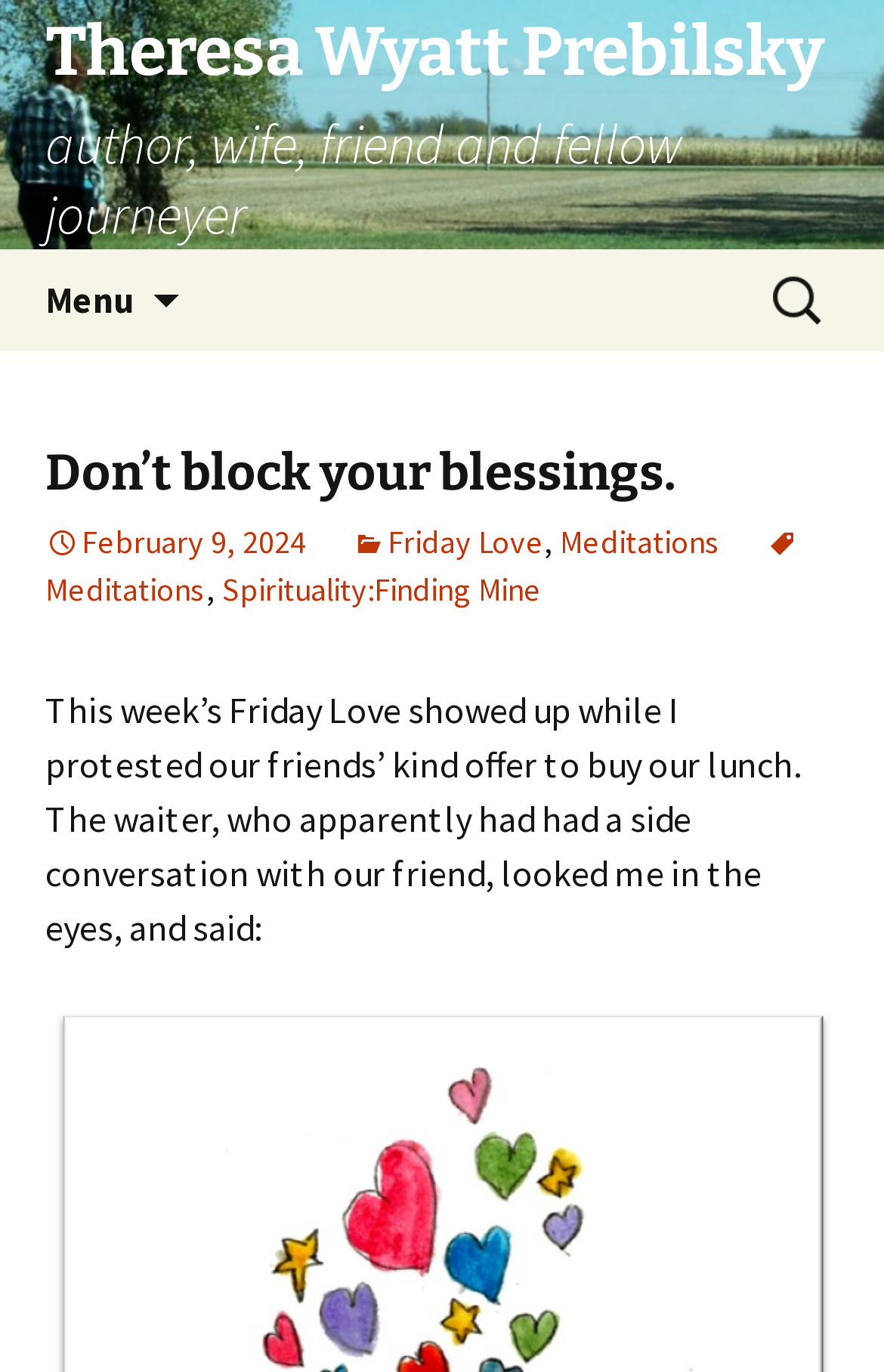What is the purpose of the search box?
Answer the question using a single word or phrase, according to the image.

Search for content